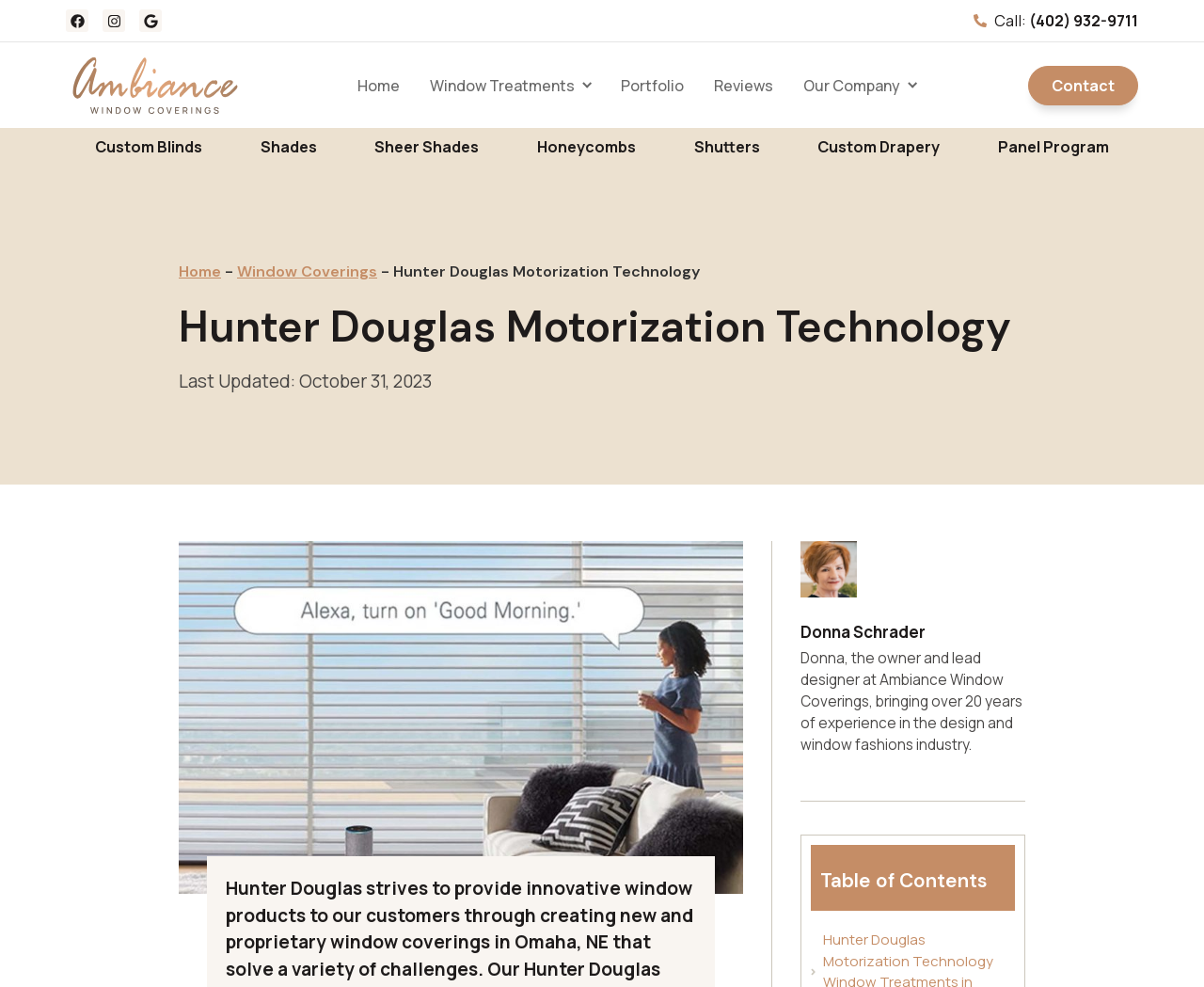Find the coordinates for the bounding box of the element with this description: "Custom Blinds".

[0.055, 0.13, 0.192, 0.168]